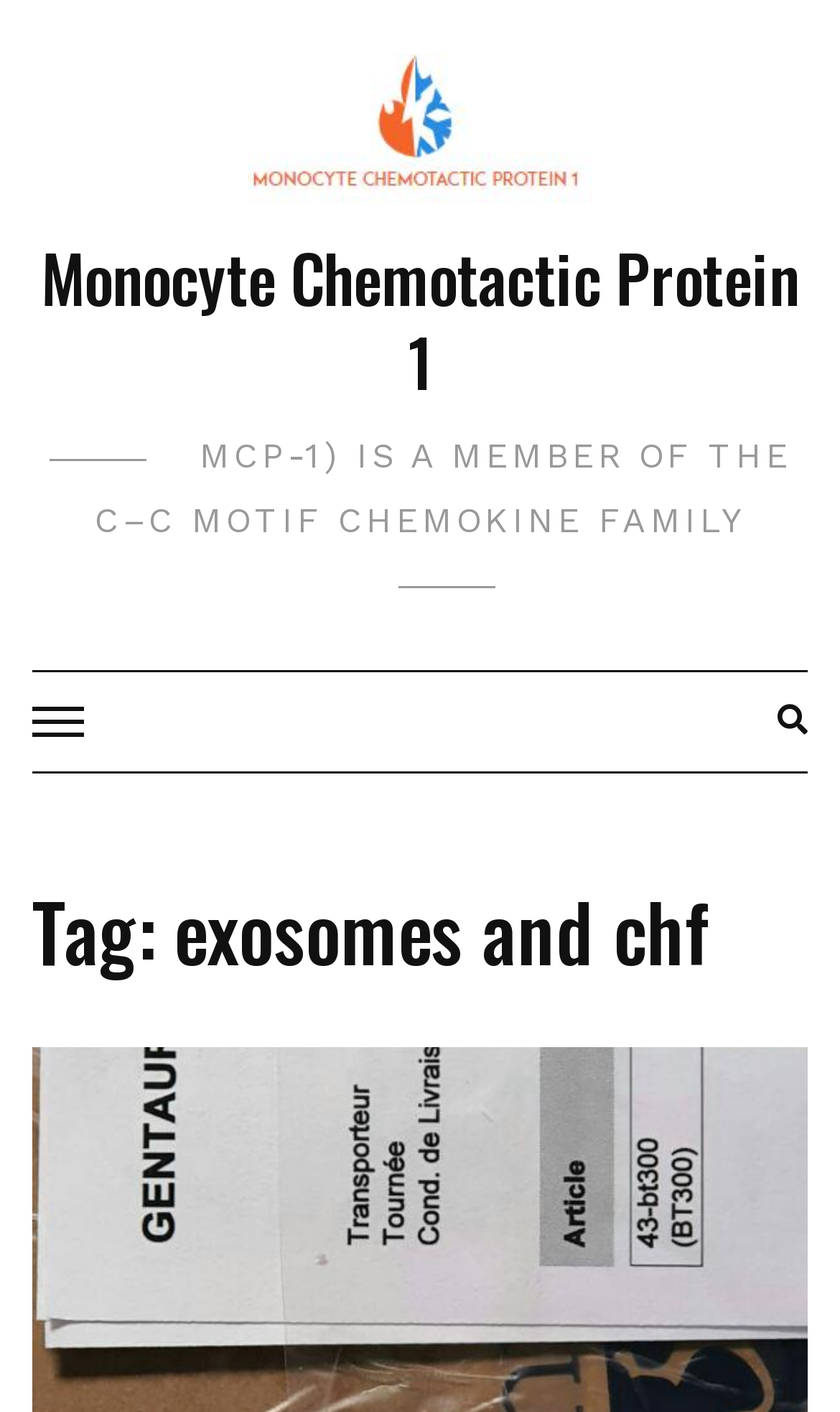Please respond to the question using a single word or phrase:
Is the search box required?

No